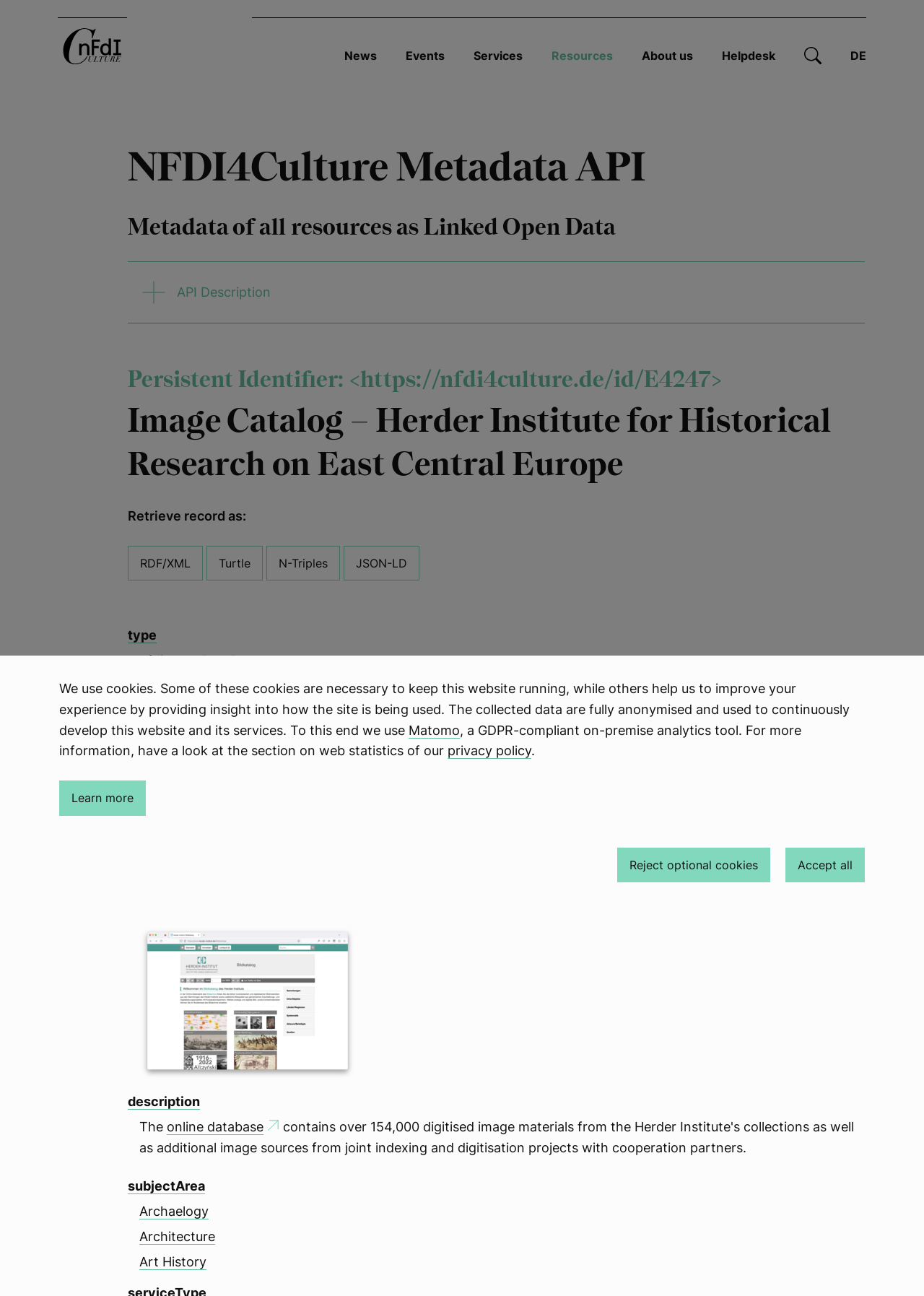Generate a thorough description of the webpage.

The webpage is the Linked Data API - Image Catalog of the Herder Institute for Historical Research on East Central Europe, which is part of the NFDI4Culture project. At the top left corner, there is a logo of the institute. Below the logo, there is a navigation menu with links to "News", "Events", "Services", "Resources", "About us", "Helpdesk", and "Search". To the right of the navigation menu, there is a language selection option with "DE" as the default language.

The main content of the webpage is divided into several sections. The first section has a heading "NFDI4Culture Metadata API" and provides metadata information about the image catalog, including its persistent identifier, API description, and image catalog details.

Below the metadata section, there are several description lists that provide additional information about the image catalog. The first list describes the type of data portal, catalog, and database. The second list provides information about the URL of the image catalog. The third list describes the same-as relationship, and the fourth list provides information about the name and image of the catalog.

Further down the page, there is a section with a heading "Image Catalog – Herder Institute for Historical Research on East Central Europe" that provides more detailed information about the image catalog, including its description, subject area, and related topics such as archaeology, architecture, and art history.

At the bottom of the page, there is a modal dialog box that informs users about the use of cookies on the website. The dialog box explains that some cookies are necessary for the website to function, while others are used to improve the user experience. It also provides links to more information about the website's privacy policy and the use of Matomo, a GDPR-compliant on-premise analytics tool. The dialog box includes a "Learn more" button and a table that lists the cookies used on the website, their purpose, and lifetime.